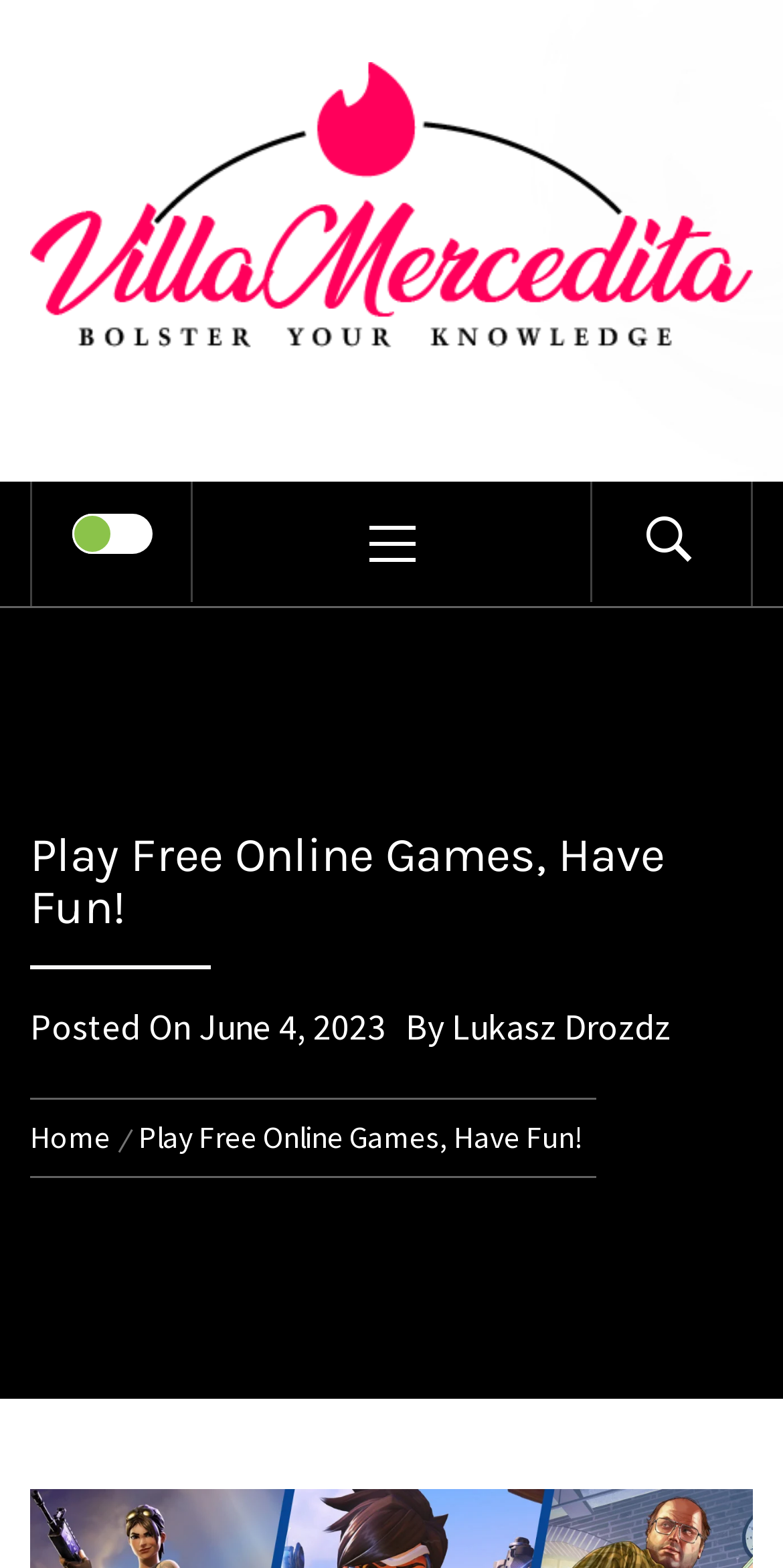What is the primary menu?
Look at the screenshot and respond with one word or a short phrase.

PRIMARY MENU